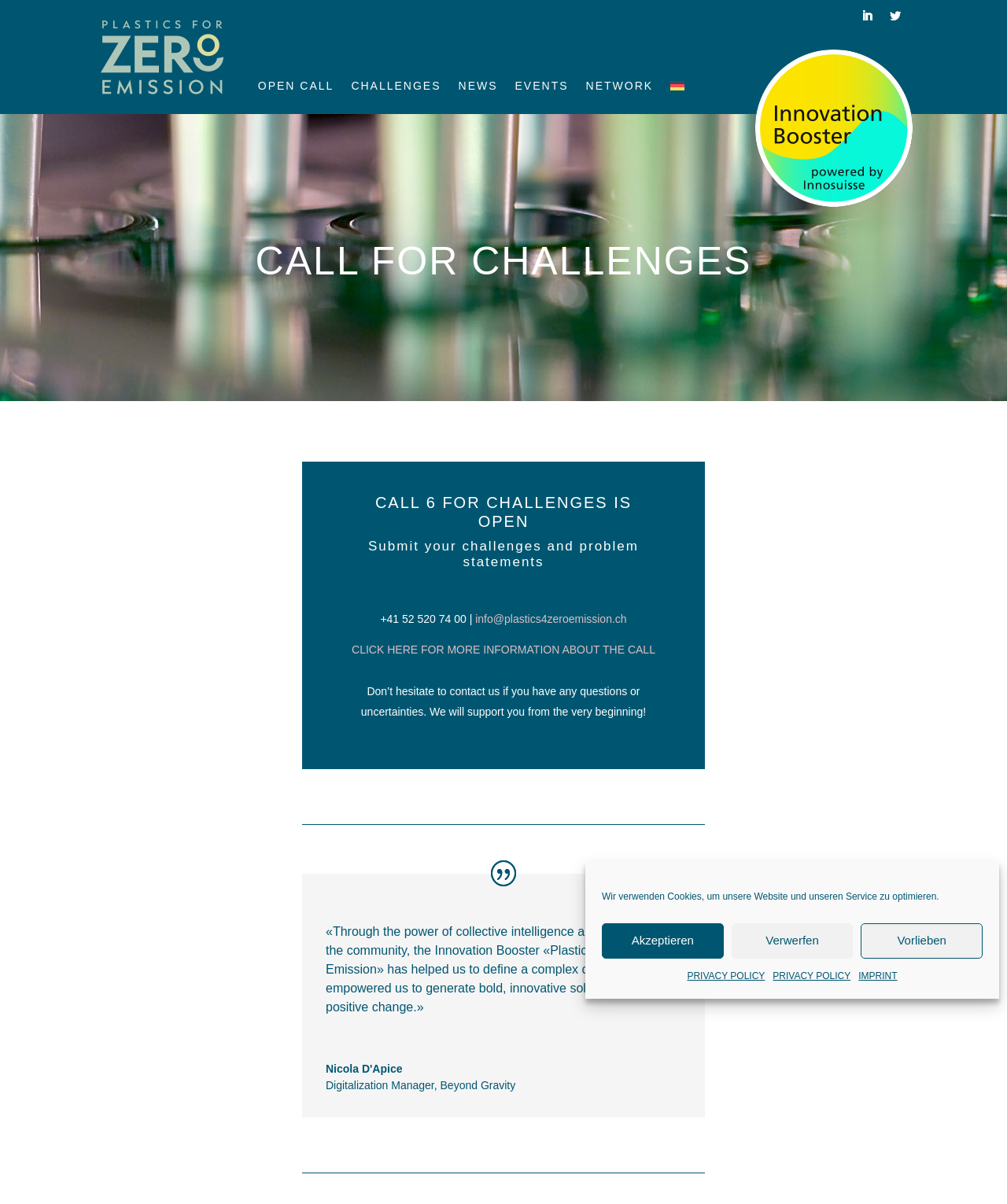What is the phone number provided on the webpage?
Analyze the image and provide a thorough answer to the question.

I found the phone number by looking at the StaticText element with the bounding box coordinates [0.378, 0.509, 0.472, 0.519]. The phone number is '+41 52 520 74 00'.